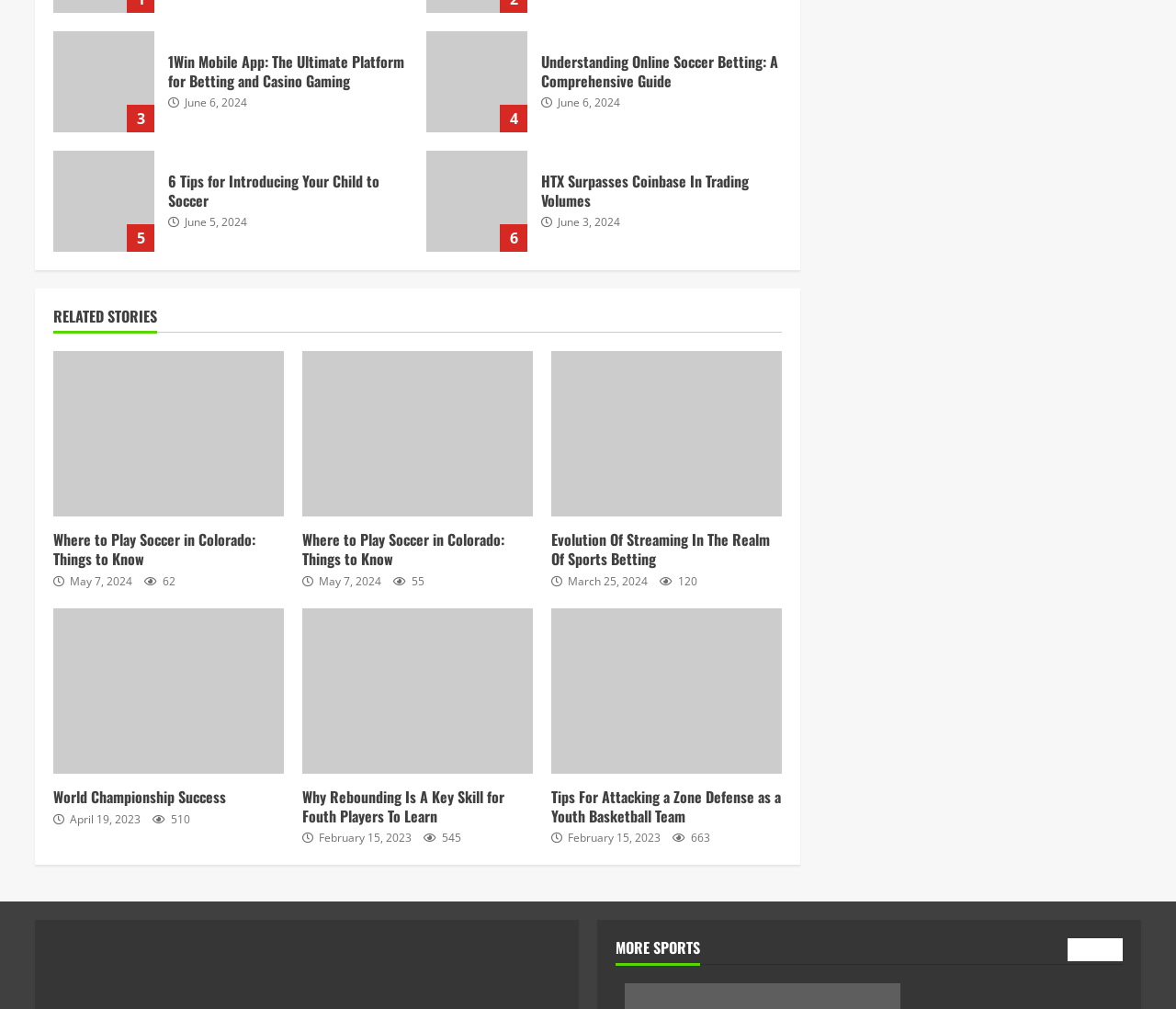Identify the bounding box coordinates of the region that should be clicked to execute the following instruction: "Get tips for introducing your child to soccer".

[0.143, 0.17, 0.347, 0.208]